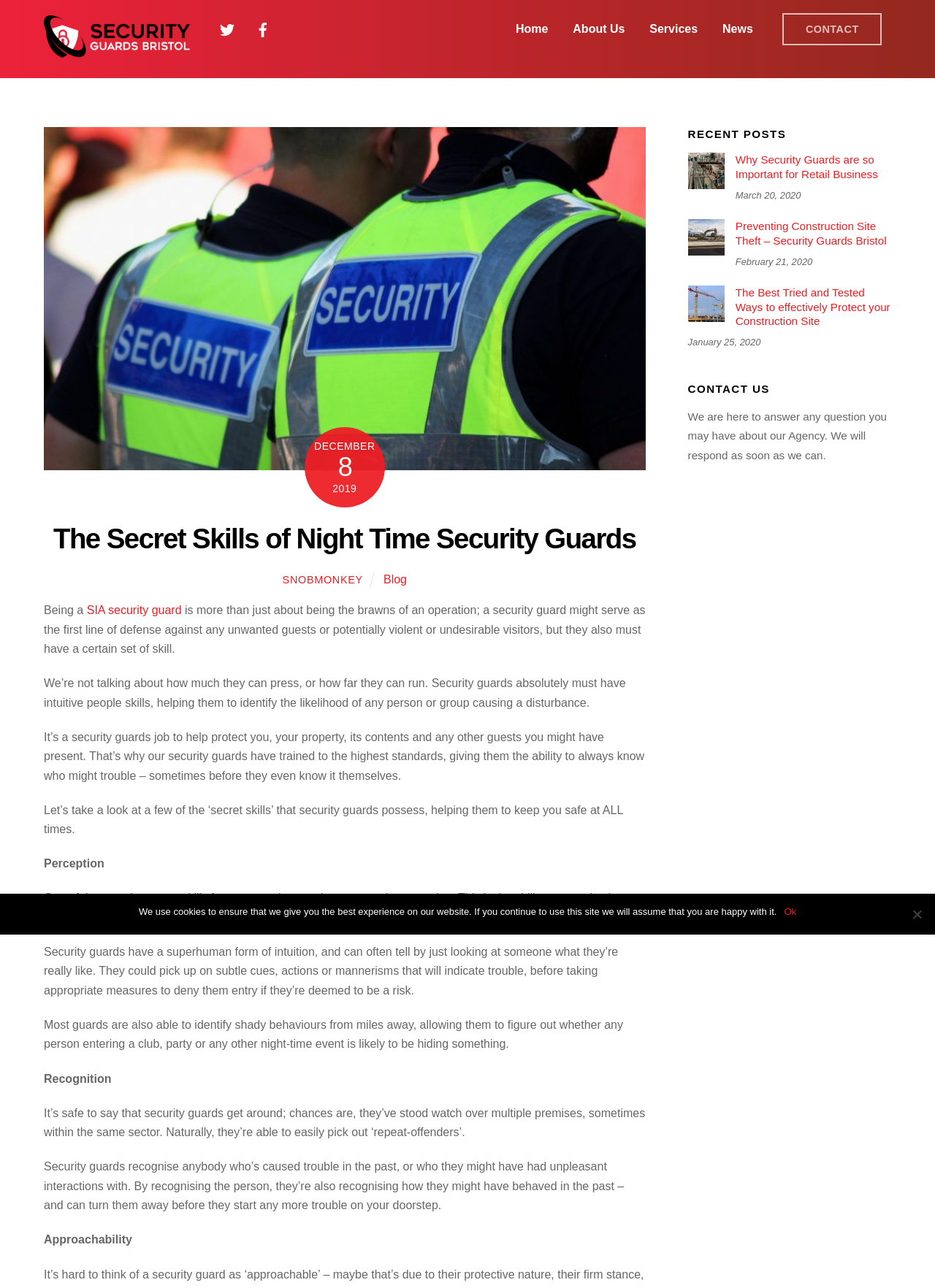Please provide a comprehensive response to the question below by analyzing the image: 
What is the topic of the recent post on March 20, 2020?

I found the answer by looking at the 'RECENT POSTS' section on the webpage, which lists several recent posts. The post on March 20, 2020 is titled 'Why Security Guards are so Important for Retail Business'.